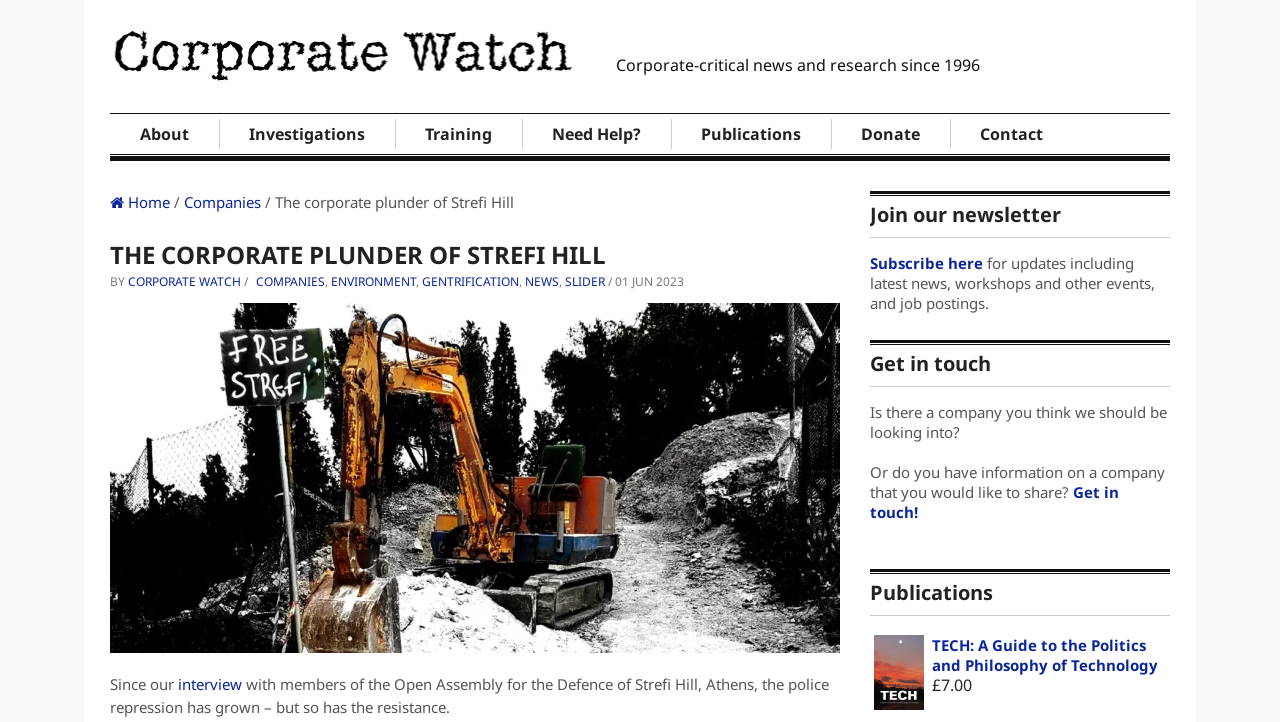Please give a short response to the question using one word or a phrase:
What is the name of the organization behind this website?

Corporate Watch